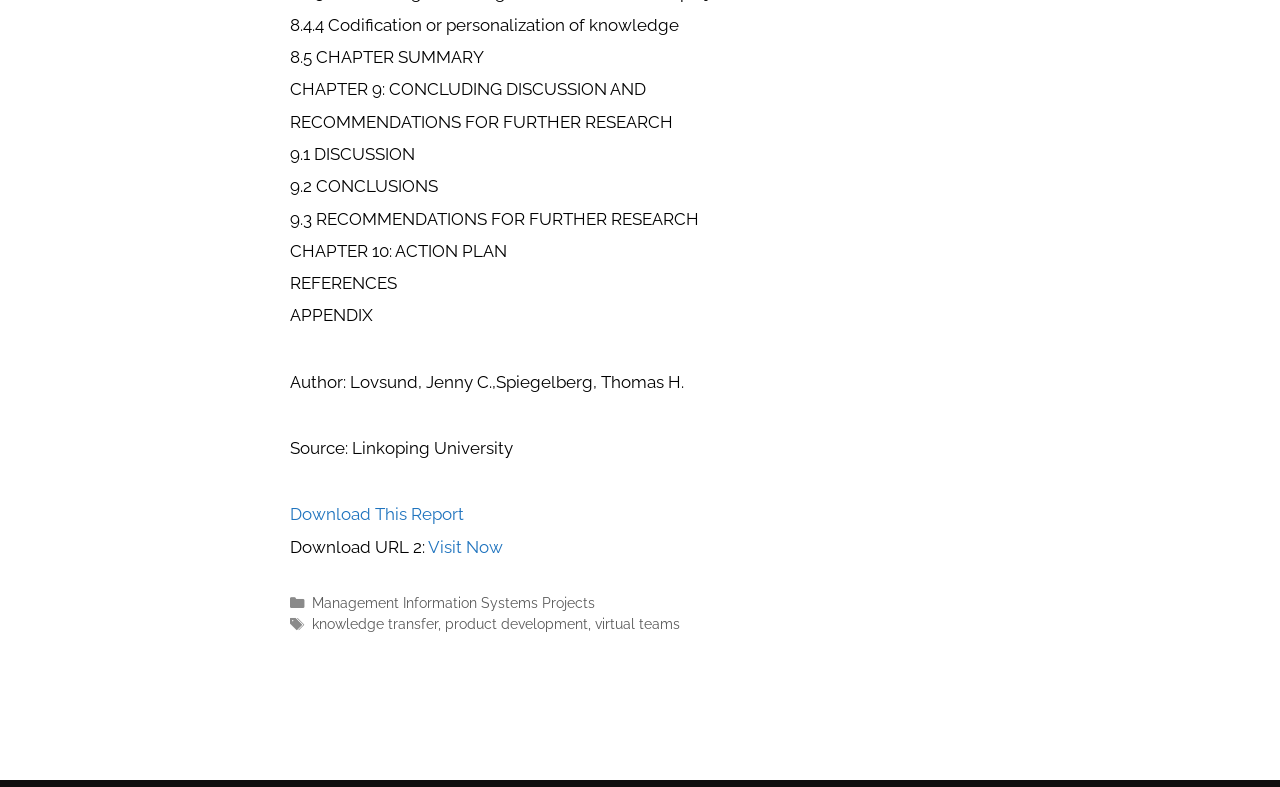What is the link at the bottom of the page?
Refer to the image and give a detailed answer to the query.

The link at the bottom of the page is 'Download This Report', which allows users to download the report.